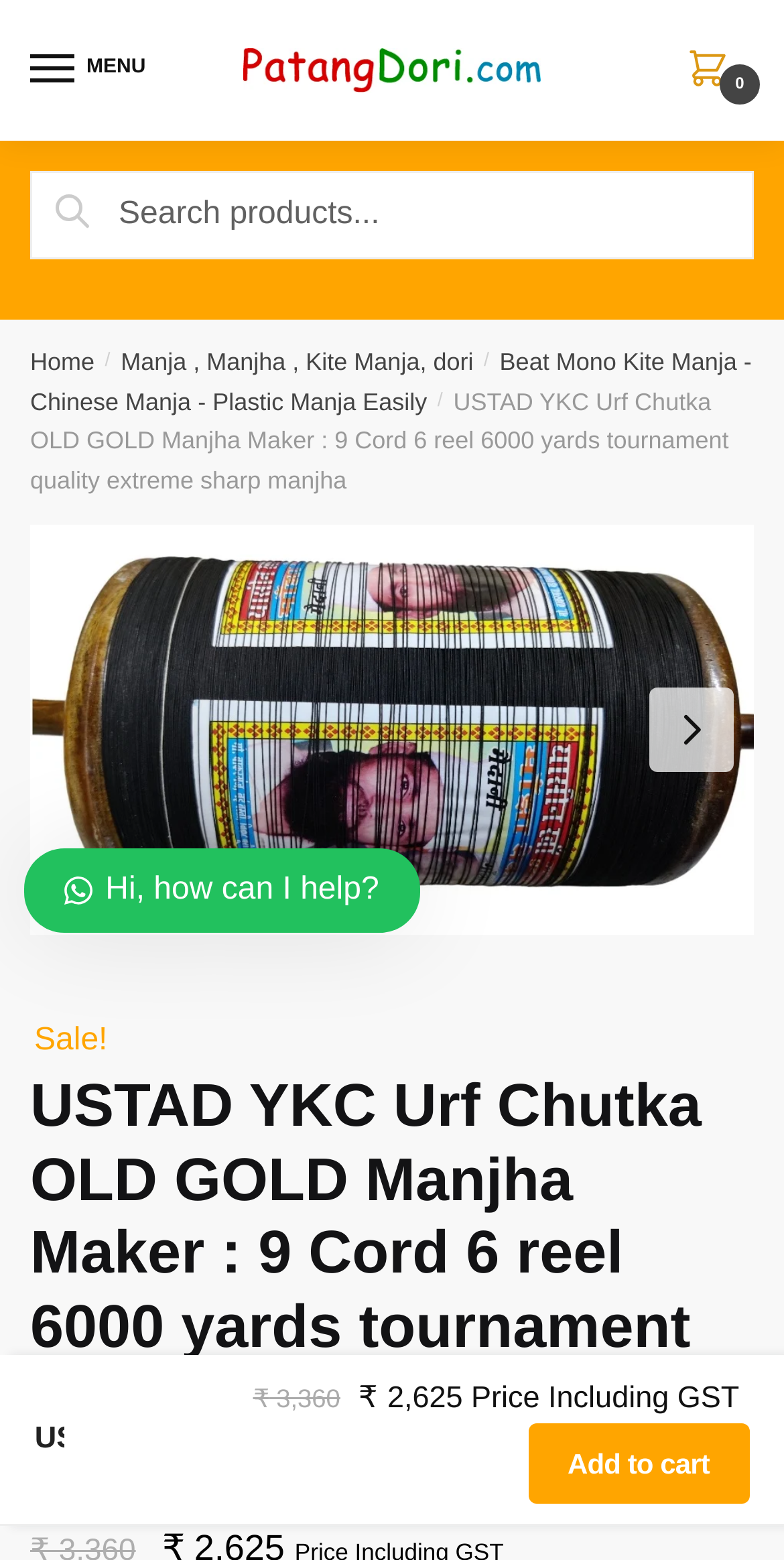Highlight the bounding box of the UI element that corresponds to this description: "parent_node: MENU".

[0.31, 0.031, 0.69, 0.059]